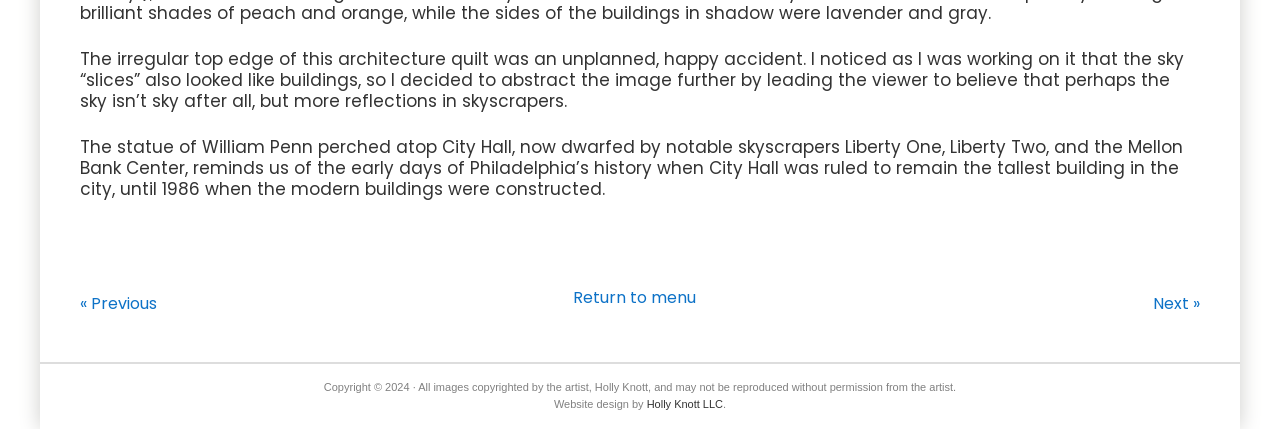What is the subject of the architecture quilt?
Look at the image and respond with a one-word or short phrase answer.

Cityscape